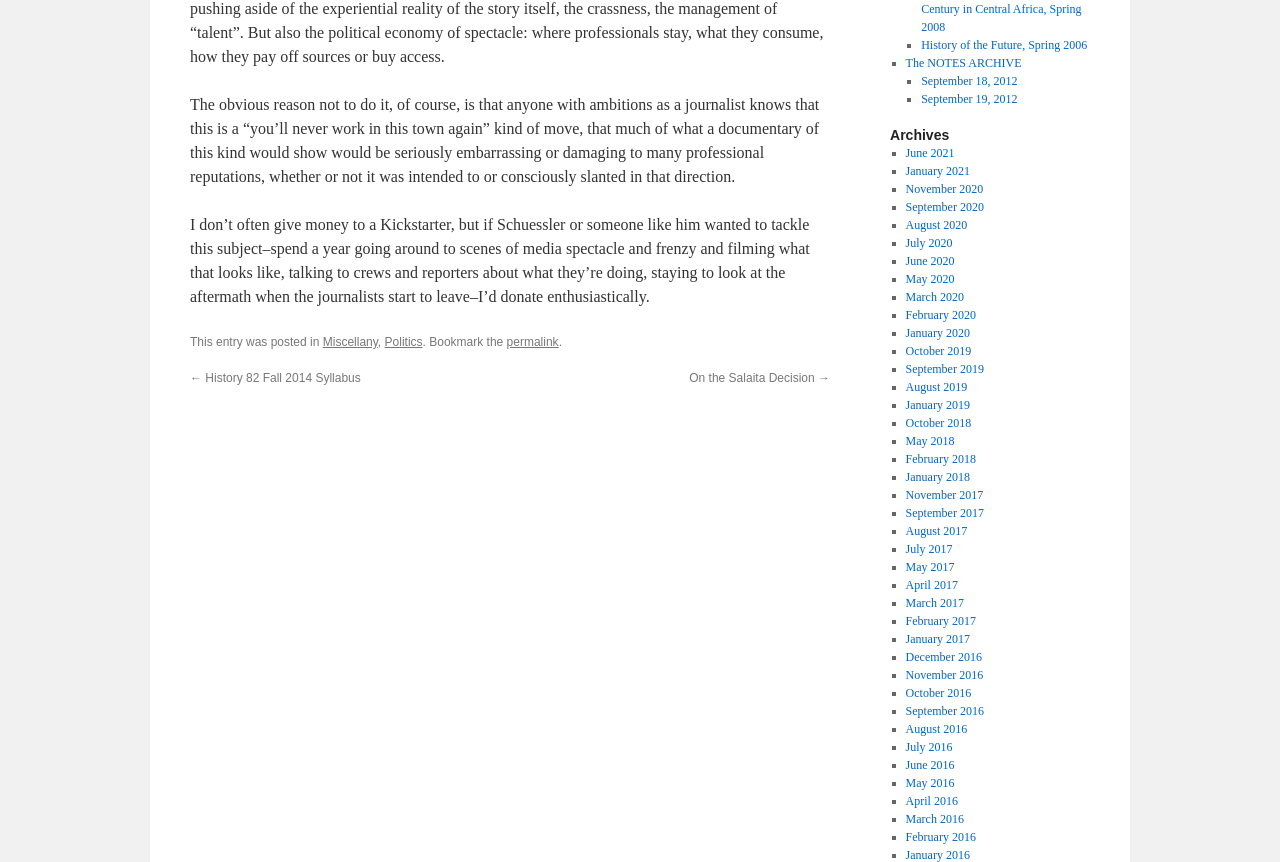Find the bounding box coordinates for the element that must be clicked to complete the instruction: "Click the 'Miscellany' link". The coordinates should be four float numbers between 0 and 1, indicated as [left, top, right, bottom].

[0.252, 0.389, 0.295, 0.405]